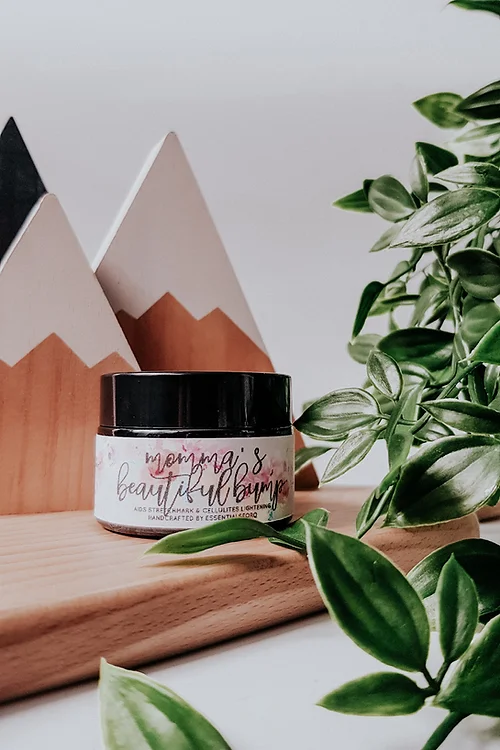What type of surface is the jar placed on?
Look at the screenshot and give a one-word or phrase answer.

Wooden